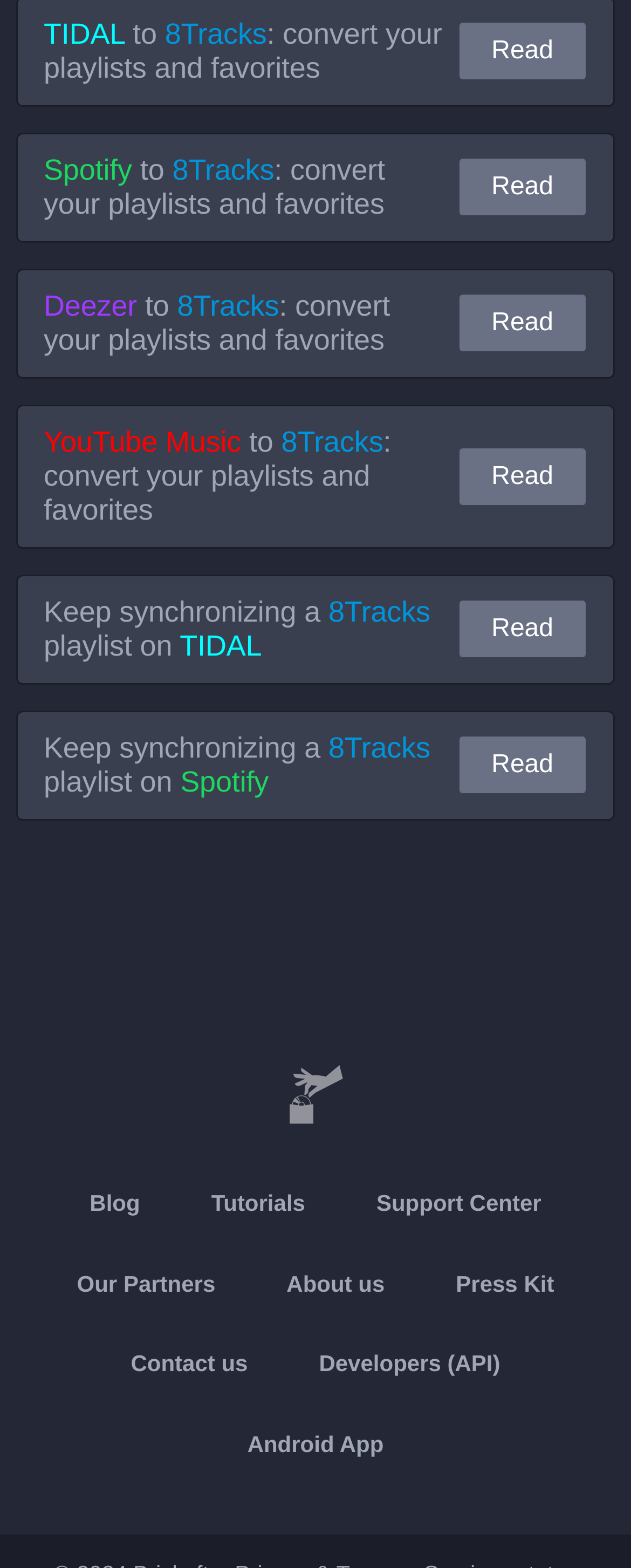Please identify the bounding box coordinates of the element that needs to be clicked to perform the following instruction: "Get support from the Support Center".

[0.54, 0.742, 0.914, 0.793]